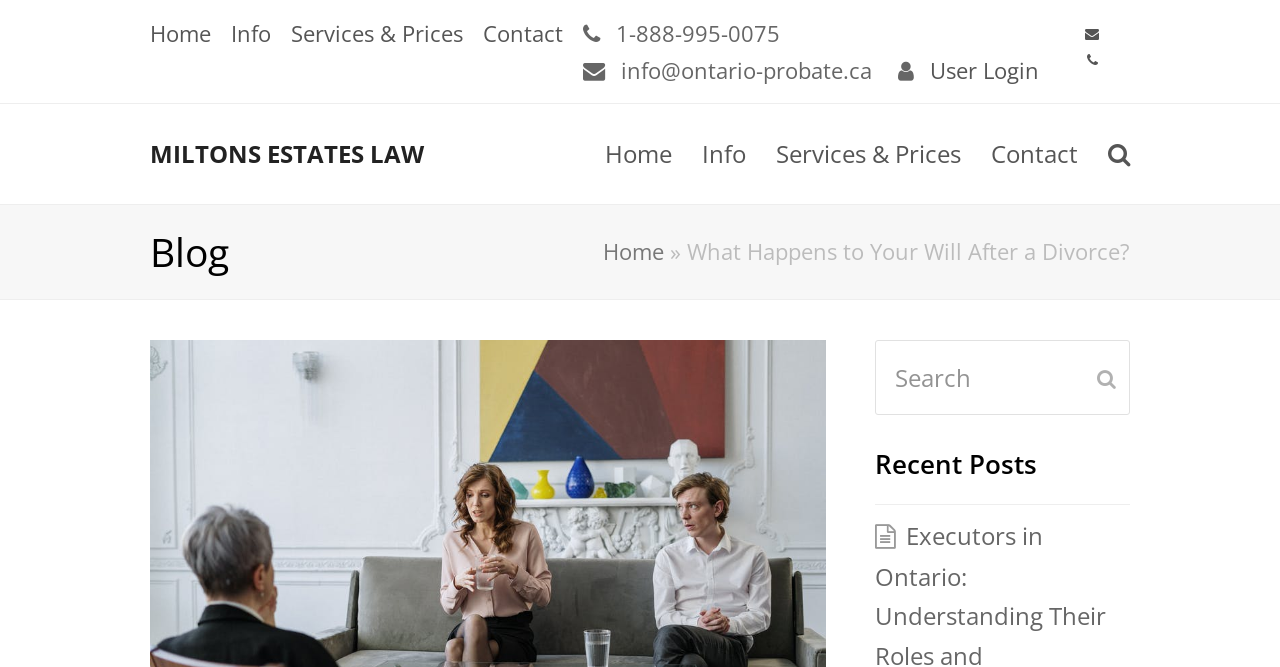Find the headline of the webpage and generate its text content.

What Happens to Your Will After a Divorce?